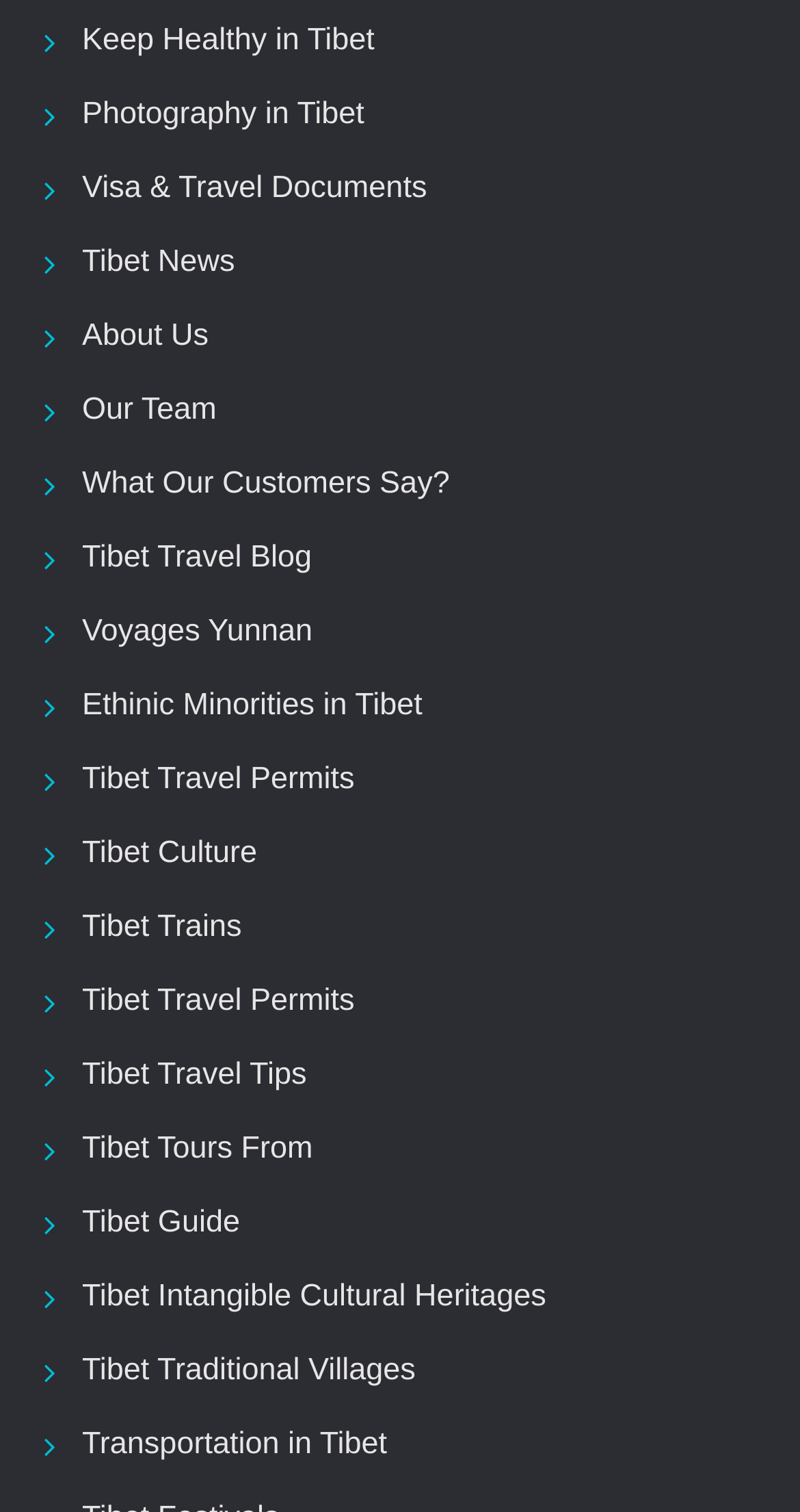Please specify the bounding box coordinates of the clickable region necessary for completing the following instruction: "view Tibet travel tips". The coordinates must consist of four float numbers between 0 and 1, i.e., [left, top, right, bottom].

[0.103, 0.699, 0.383, 0.722]